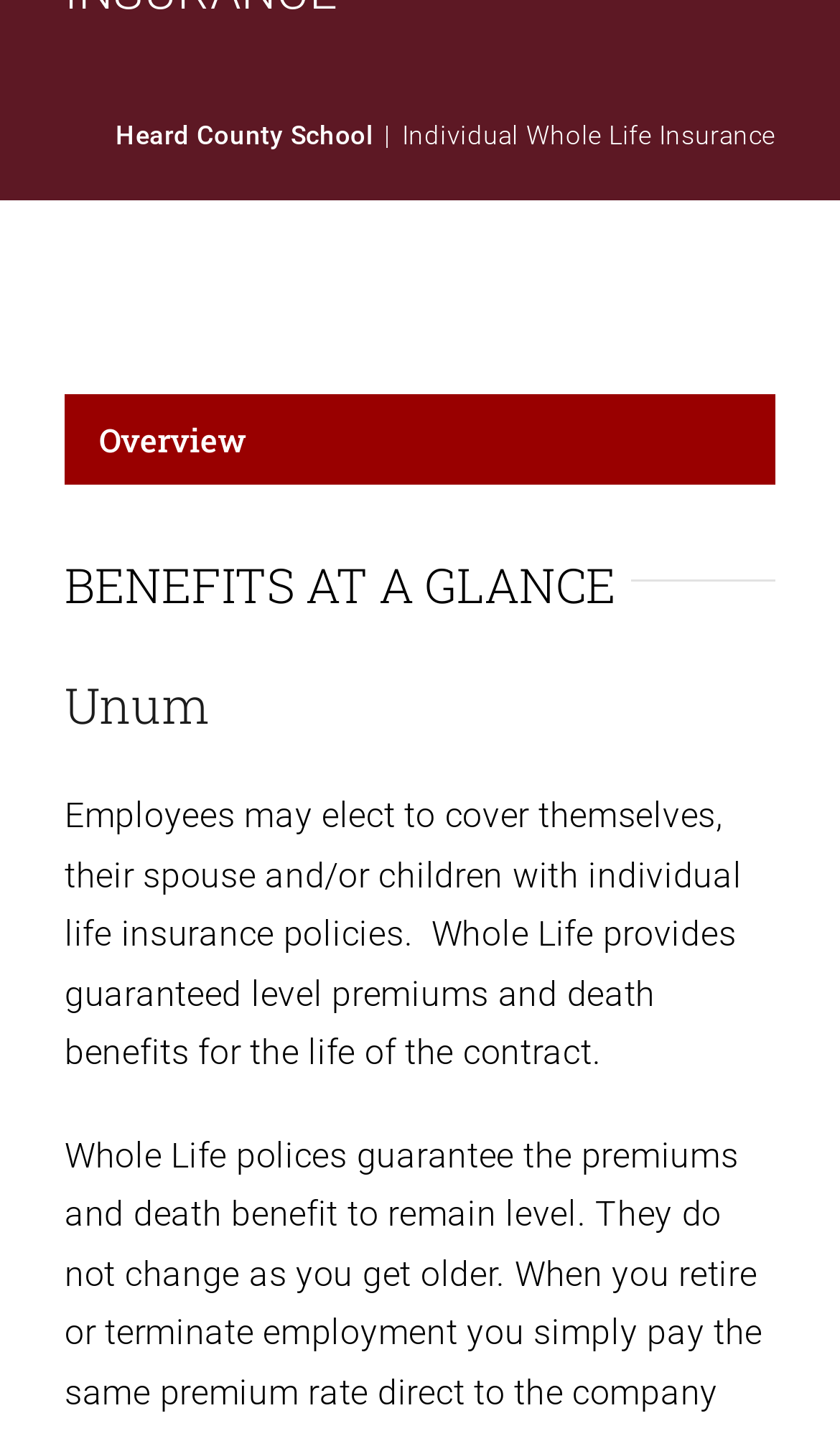Provide the bounding box coordinates of the HTML element this sentence describes: "Overview". The bounding box coordinates consist of four float numbers between 0 and 1, i.e., [left, top, right, bottom].

[0.077, 0.276, 0.923, 0.339]